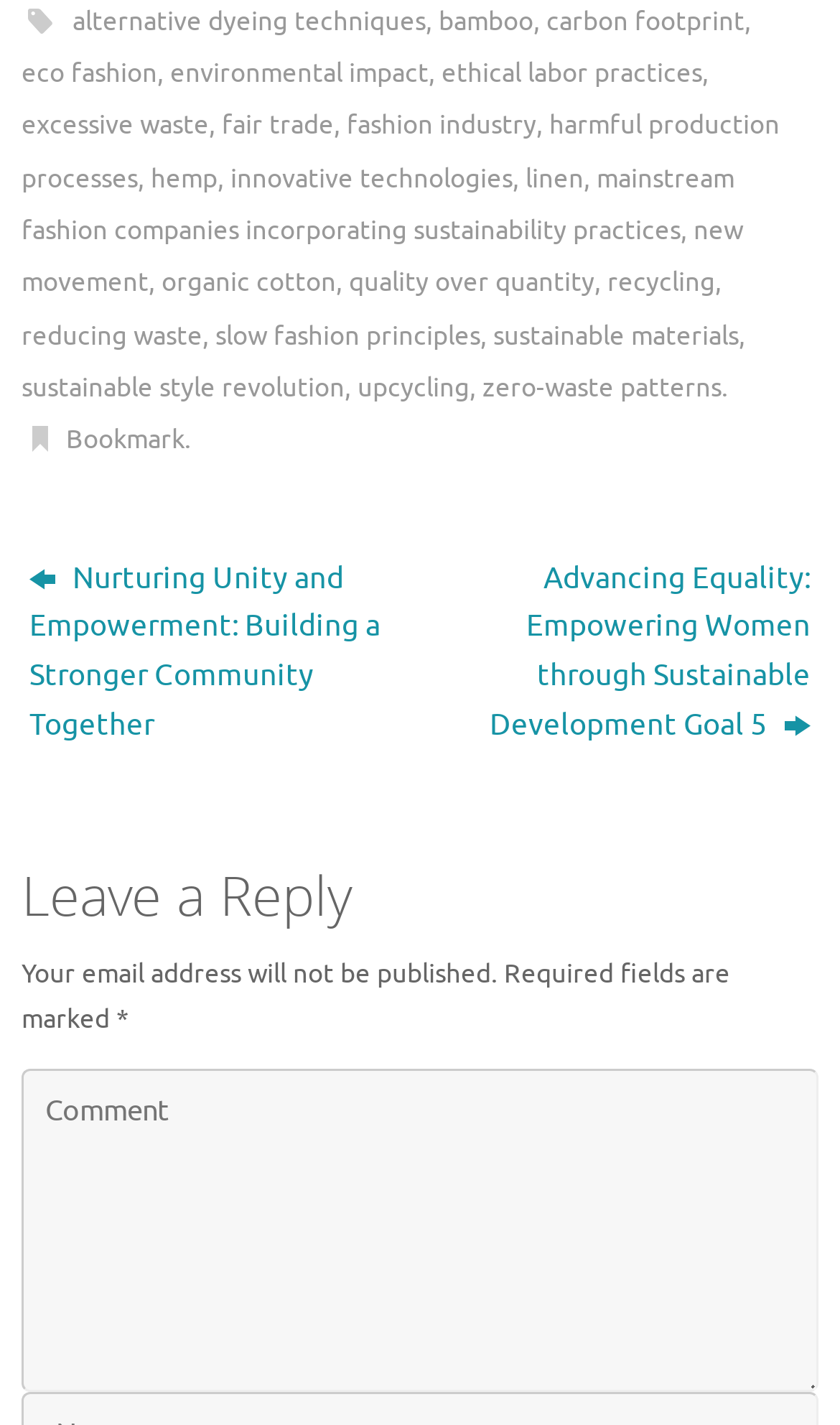With reference to the image, please provide a detailed answer to the following question: What is the significance of the comma in the links?

The commas in the links appear to be separating keywords or phrases related to sustainable fashion, suggesting that the links are categorizing or tagging these keywords for easier navigation or search.